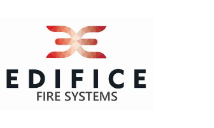What service does the company provide?
Offer a detailed and exhaustive answer to the question.

The company, Edifice Fire Systems, provides fire protection services, as indicated by the text 'FIRE SYSTEMS' below the company name in the logo, and the overall branding aims to convey reliability and expertise in this area.